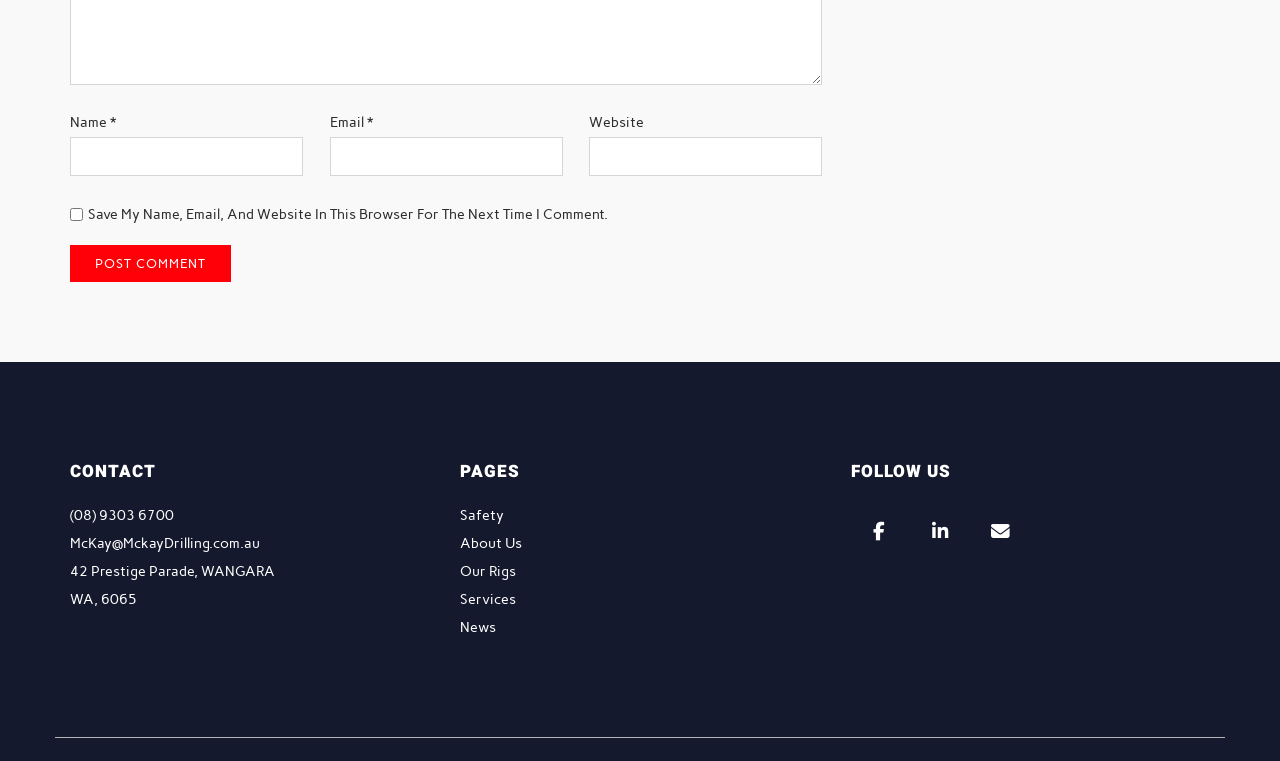Use a single word or phrase to answer the question: 
What is the label of the first textbox?

Name